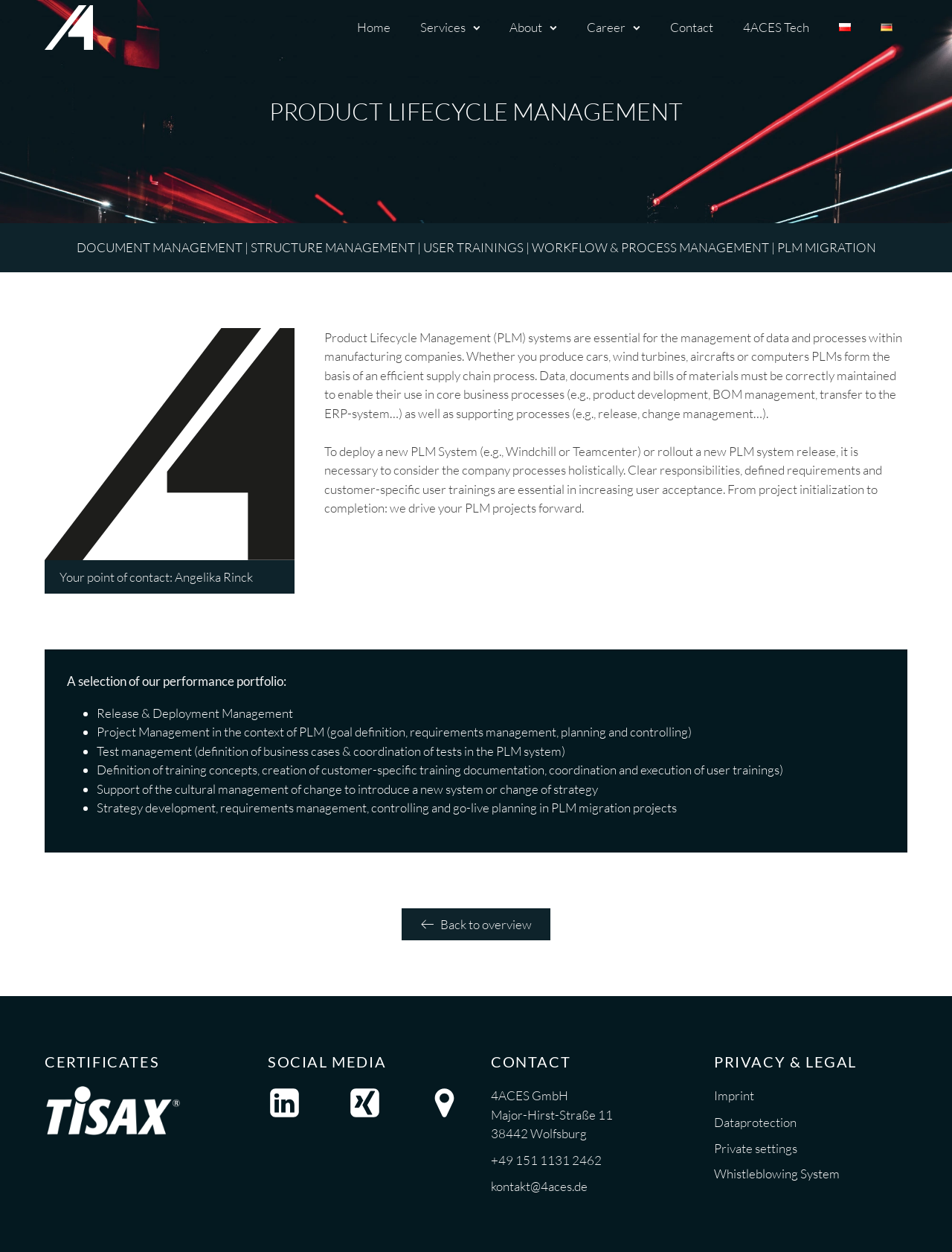How many social media links are available?
Answer the question with detailed information derived from the image.

I can see three social media links on the webpage, which are LinkedIn, Xing, and a map marker (likely representing a location-based social media platform). These links are located at the bottom of the webpage.